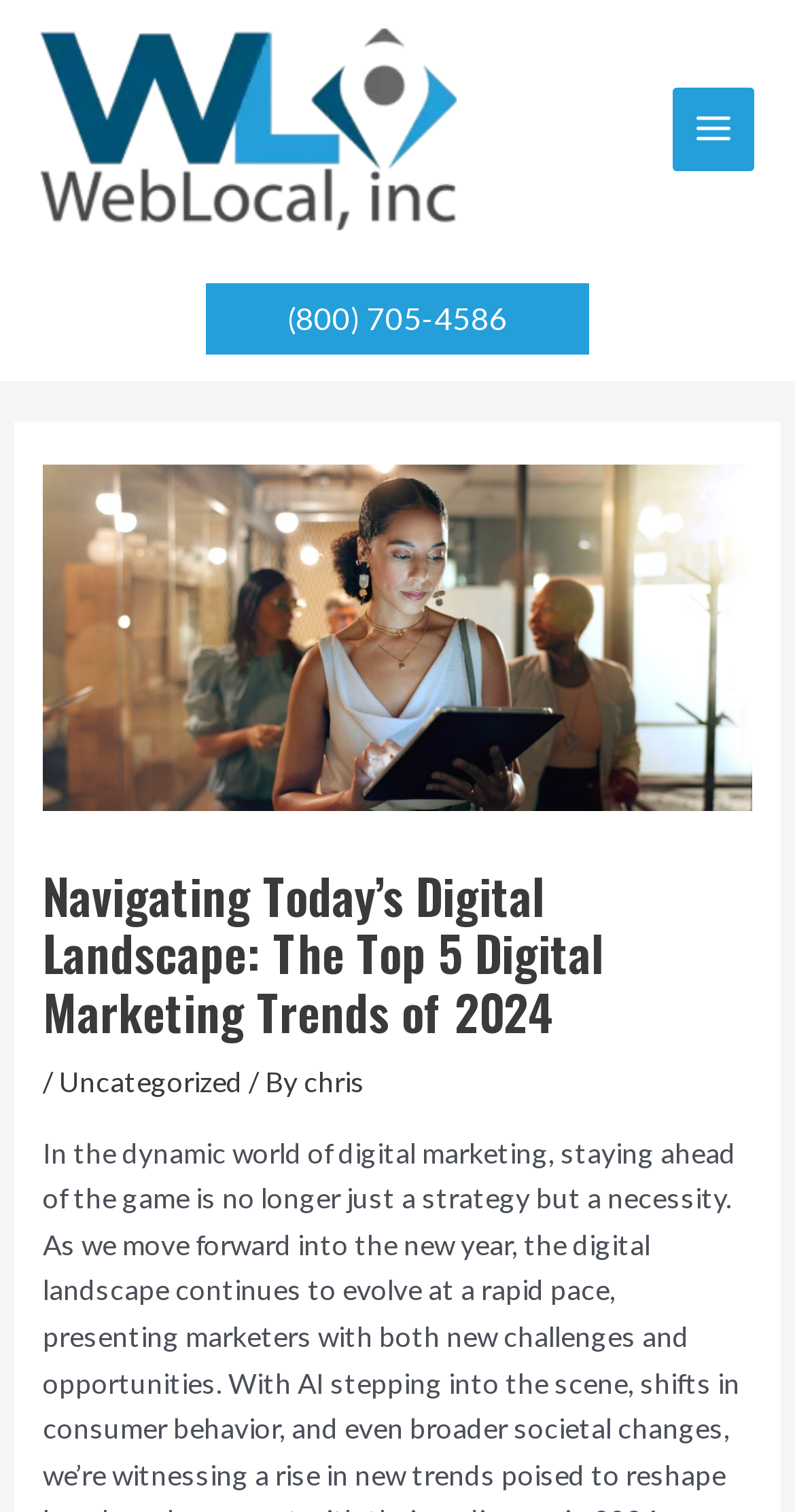Create a detailed narrative of the webpage’s visual and textual elements.

The webpage is about "Navigating Today's Digital Landscape: The Top 5 Digital Marketing Trends of 2024" from WebLocal, Inc. At the top left corner, there is a logo of WebLocal, Inc., which is an image with a link. To the right of the logo, there is a main menu button with an image. Below the logo, there is a phone number "(800) 705-4586" which is a link.

The main content of the webpage is a header section that spans almost the entire width of the page. Within this section, there is an image related to digital marketing trends, followed by a heading that summarizes the topic of the webpage. Below the heading, there is a slash character, followed by a link to the category "Uncategorized", then a "By" text, and finally a link to the author "chris".